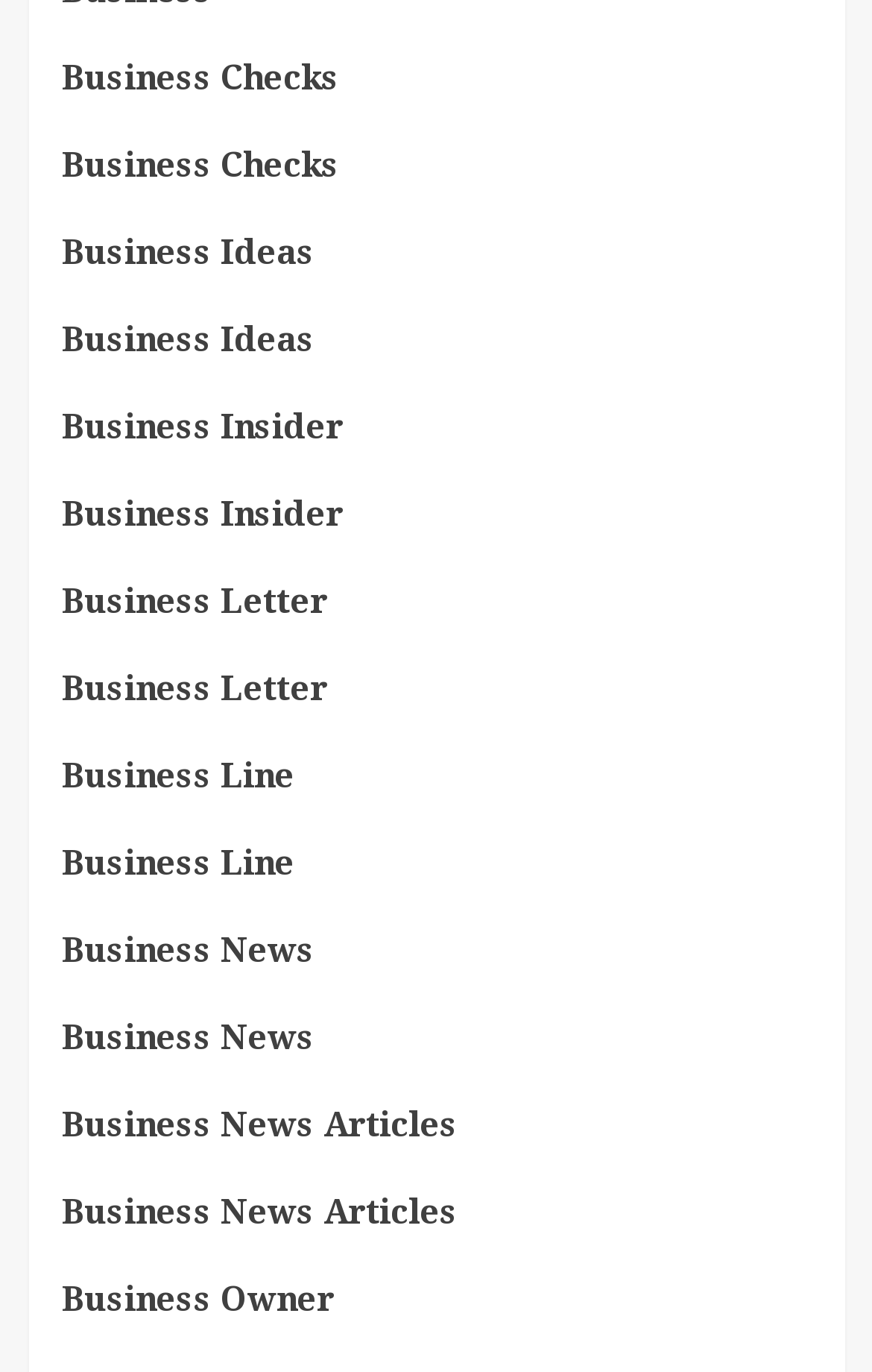What is the vertical position of the 'Business Insider' link?
Use the information from the screenshot to give a comprehensive response to the question.

By comparing the y1 and y2 coordinates of the 'Business Insider' and 'Business Letter' link elements, I found that the 'Business Insider' link is above the 'Business Letter' link vertically.